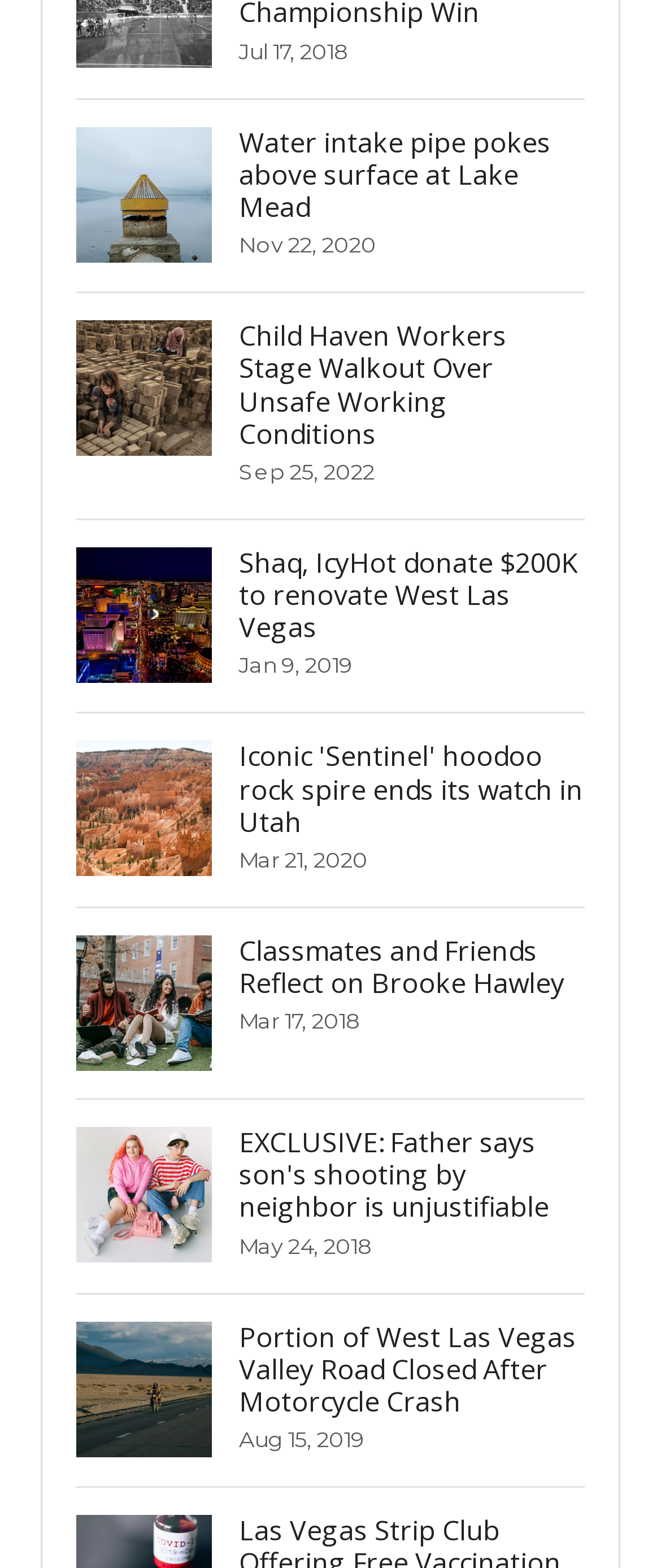Answer the question briefly using a single word or phrase: 
How many images are on the webpage?

6